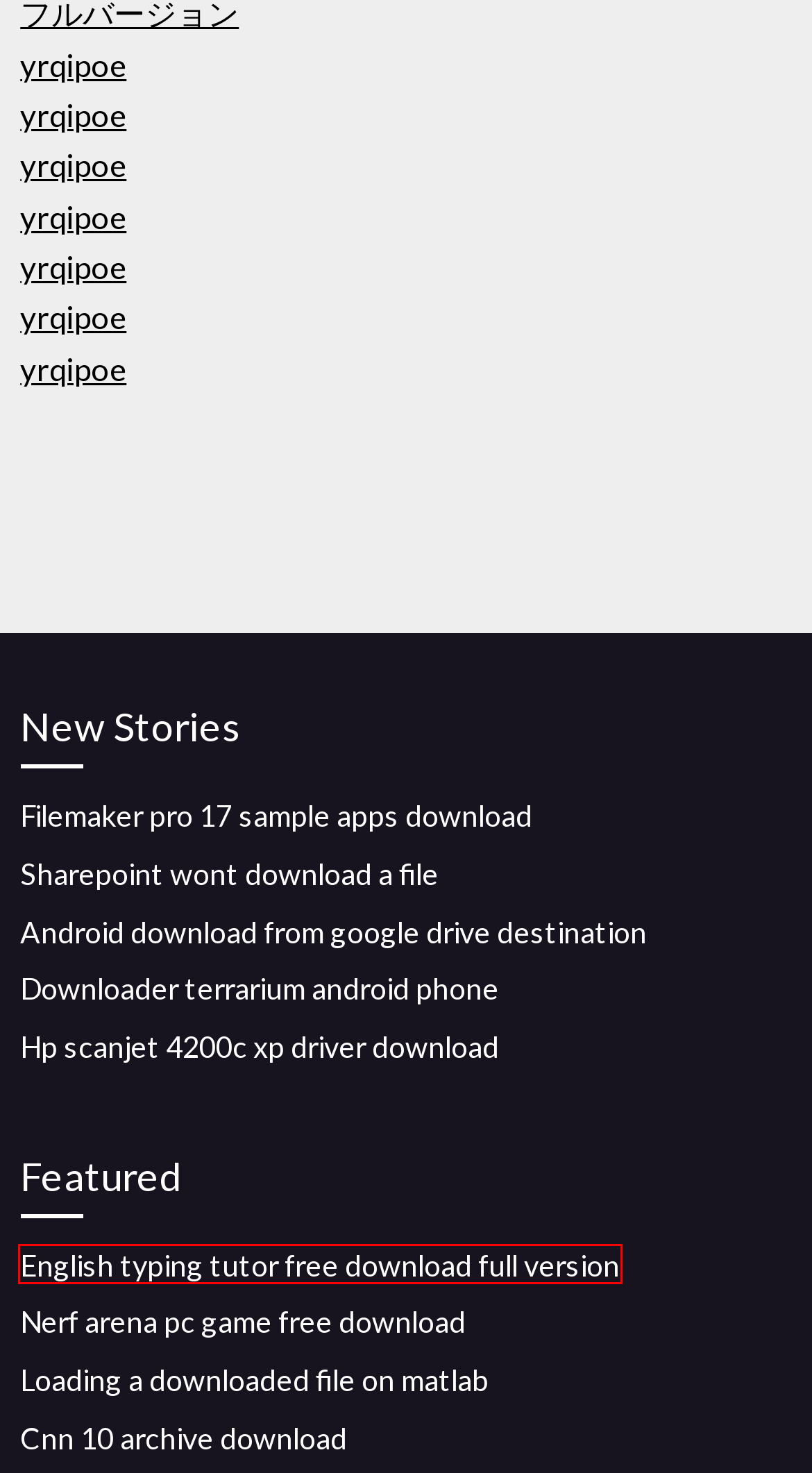Provided is a screenshot of a webpage with a red bounding box around an element. Select the most accurate webpage description for the page that appears after clicking the highlighted element. Here are the candidates:
A. Hp scanjet 4200c xp driver download [2020]
B. Best free music download app that plays offline (2020)
C. Android download from google drive destination [2020]
D. English typing tutor free download full version (2020)
E. Filemaker pro 17 sample apps download (2020)
F. Loading a downloaded file on matlab [2020]
G. Nerf arena pc game free download (2020)
H. Epson workforce pro wf-3720dwf driver download [2020]

D